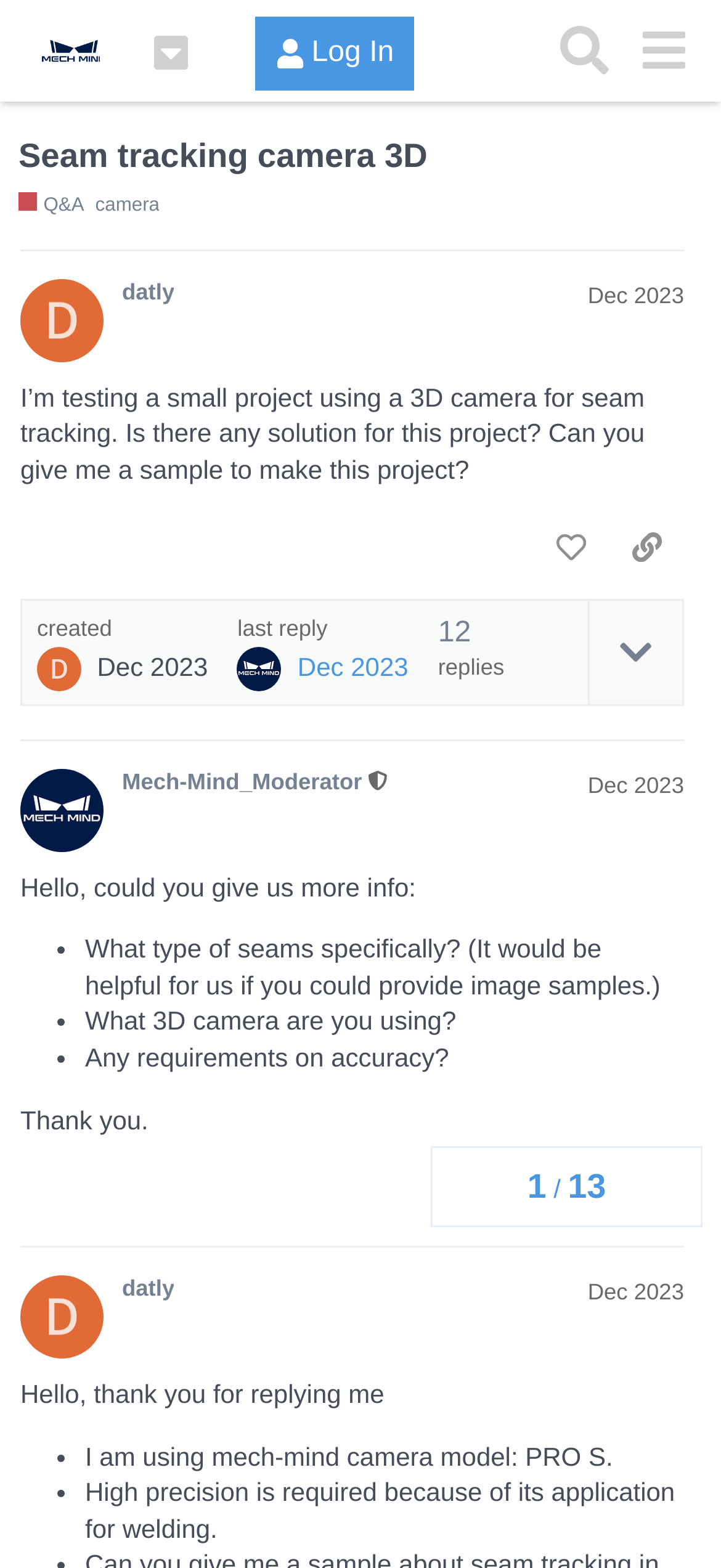Determine the bounding box coordinates of the section to be clicked to follow the instruction: "Like the first post". The coordinates should be given as four float numbers between 0 and 1, formatted as [left, top, right, bottom].

[0.742, 0.328, 0.845, 0.37]